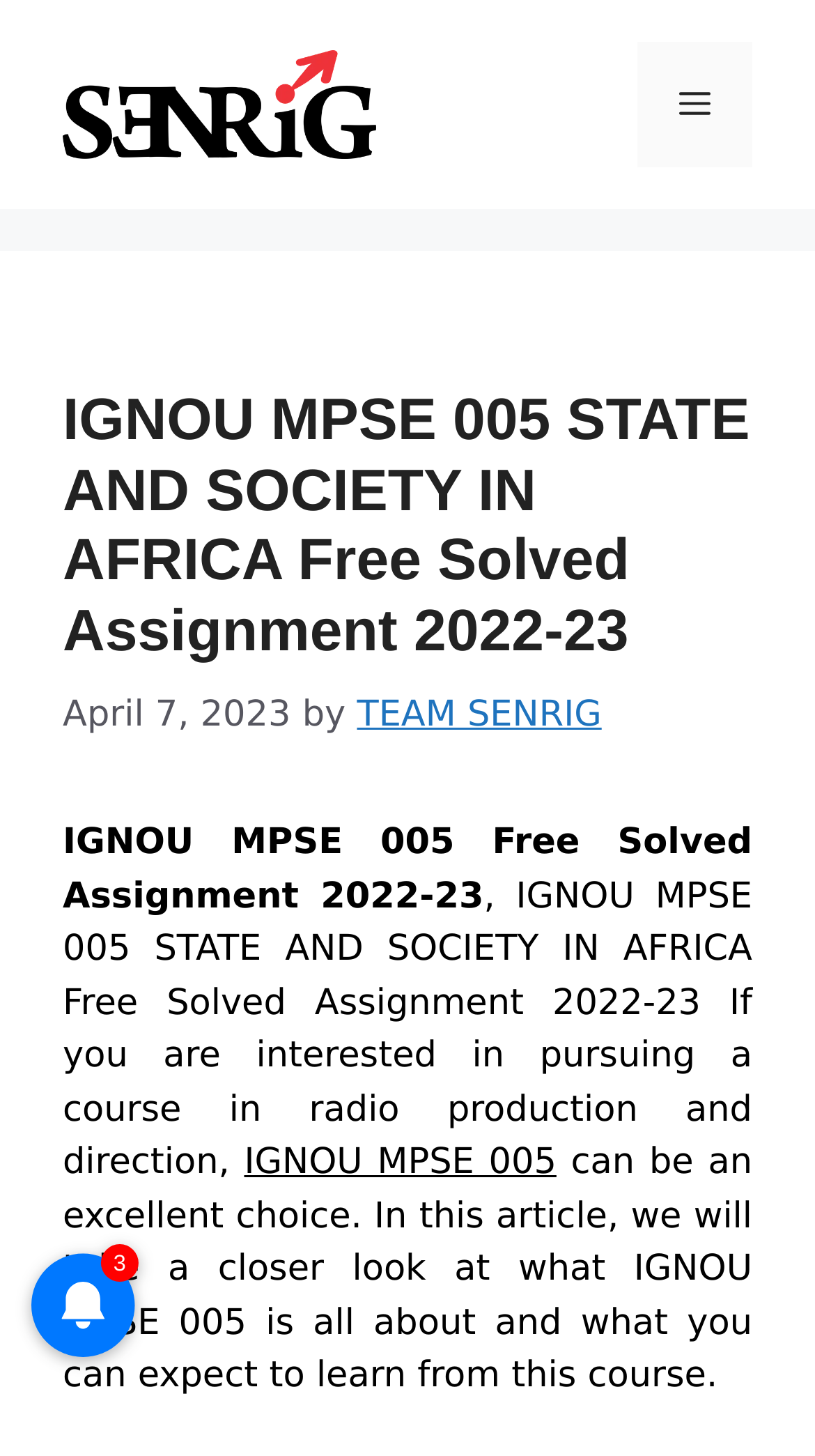Please reply with a single word or brief phrase to the question: 
What is the purpose of the image at the bottom of the webpage?

Unknown